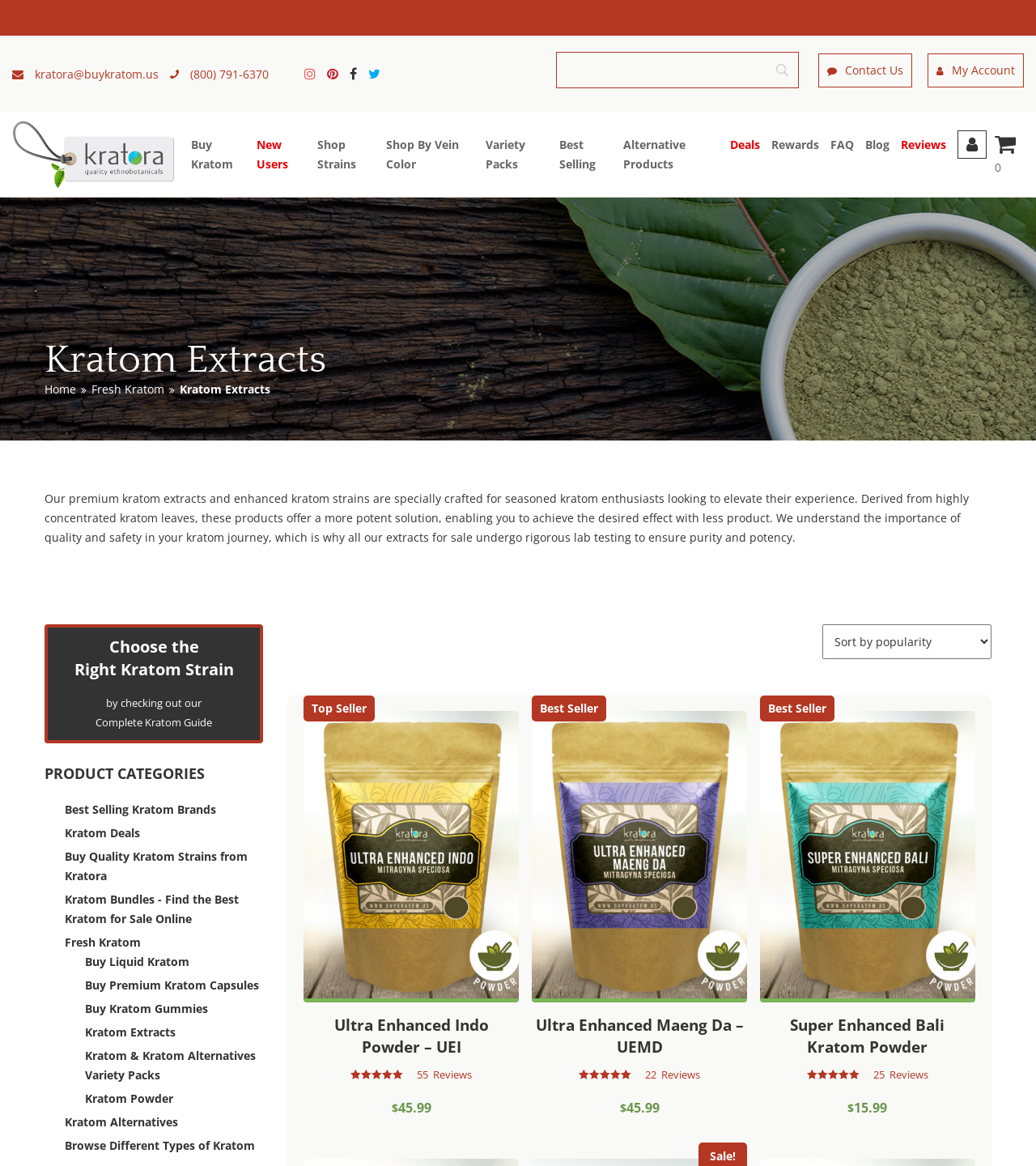Provide the bounding box coordinates of the area you need to click to execute the following instruction: "Search for products".

[0.537, 0.044, 0.771, 0.076]